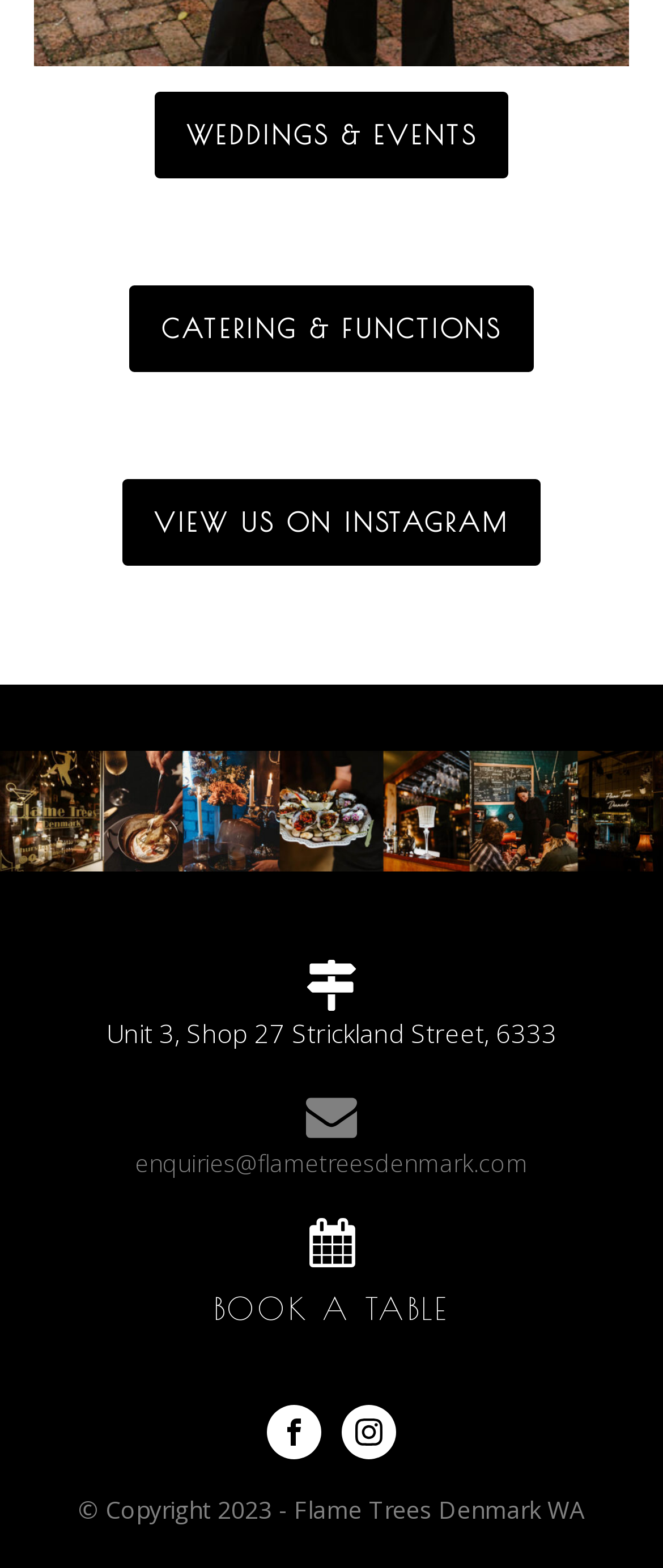What is the purpose of the 'BOOK A TABLE' button?
Using the image, provide a detailed and thorough answer to the question.

I inferred the purpose of the button by looking at its text 'BOOK A TABLE' and its location on the page, which suggests that it is a call-to-action for booking a table.